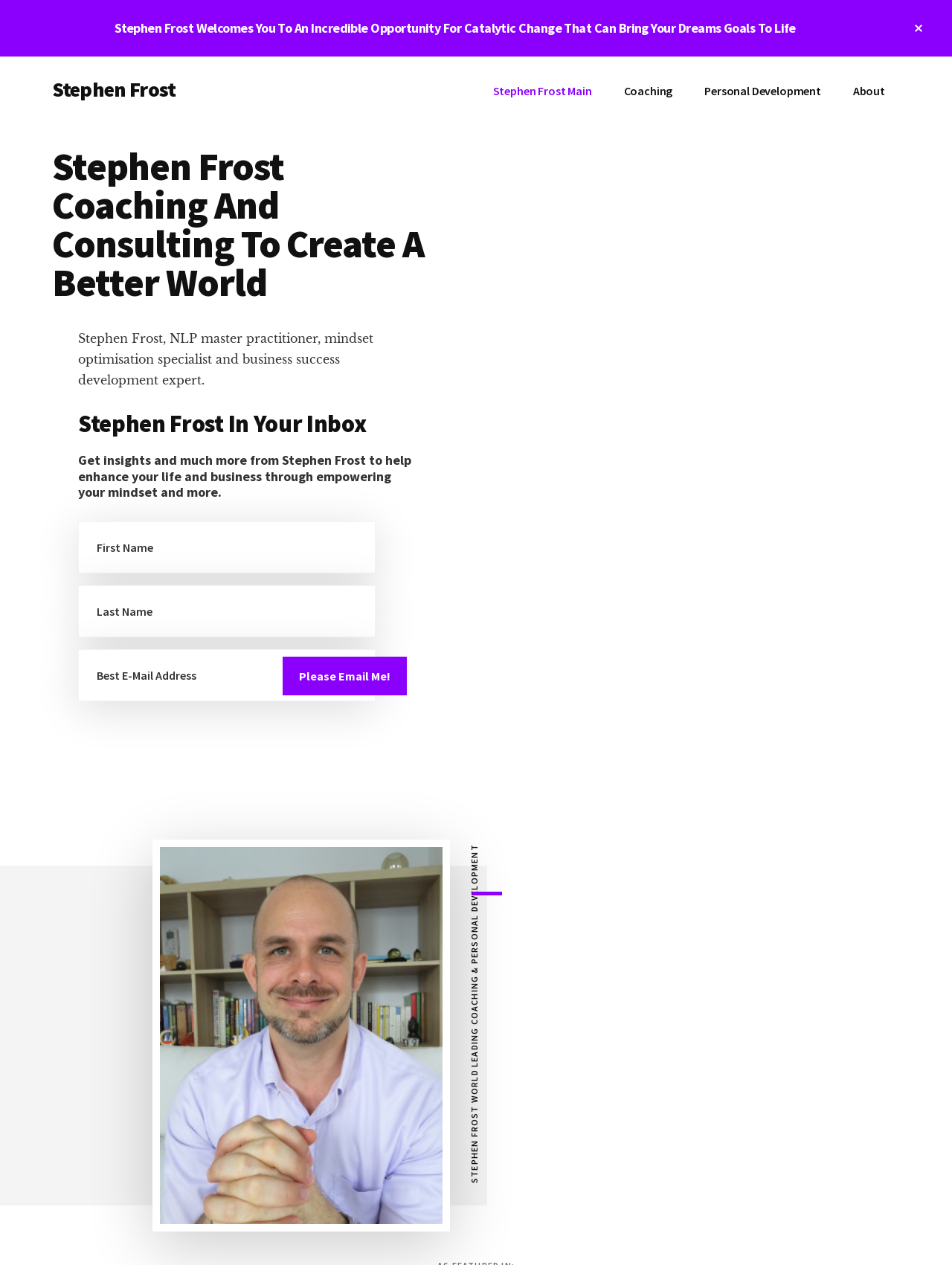What is the purpose of the textbox 'Best E-Mail Address'?
Provide a concise answer using a single word or phrase based on the image.

To receive emails